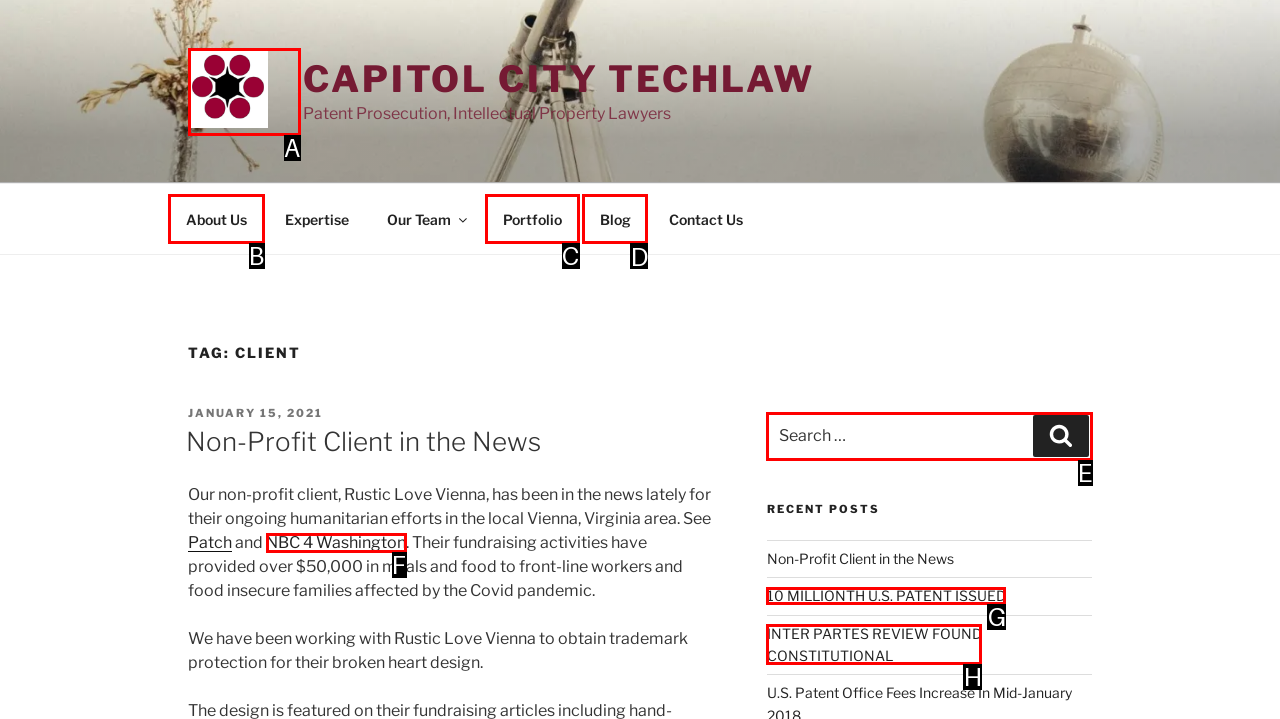Tell me which one HTML element I should click to complete the following task: View the blog Answer with the option's letter from the given choices directly.

D